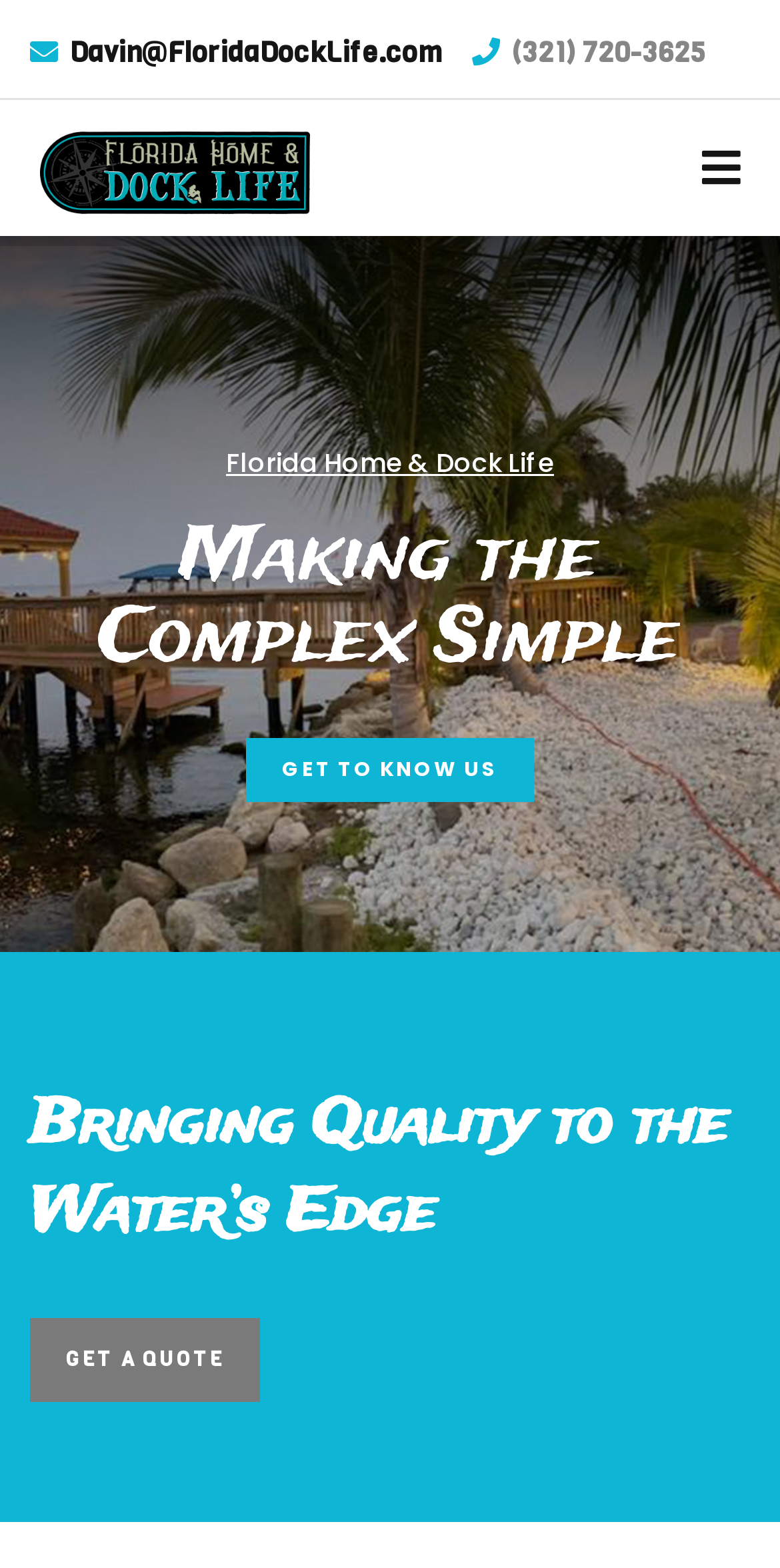Explain in detail what you observe on this webpage.

The webpage is about Florida Home & Dock Life, a company that builds and designs homes and docks with passion. At the top left corner, there is a link to the company's email address, Davin@FloridaDockLife.com, and next to it, the company's phone number, (321) 720-3625, is displayed. 

Below the contact information, the company's logo, an image with the text "Florida Home & Dock Life", is positioned. To the right of the logo, there is a social media icon, represented by a Unicode character '\uf0c9'. 

In the middle of the page, there is a prominent section with a heading "GET TO KNOW US" and a brief description of the company, "Florida Home & Dock Life Making the Complex Simple". 

At the bottom of the page, there is a large heading that reads "Bringing Quality to the Water’s Edge", which is the company's tagline. Next to it, there is a call-to-action link "GET A QUOTE" that encourages visitors to take action.